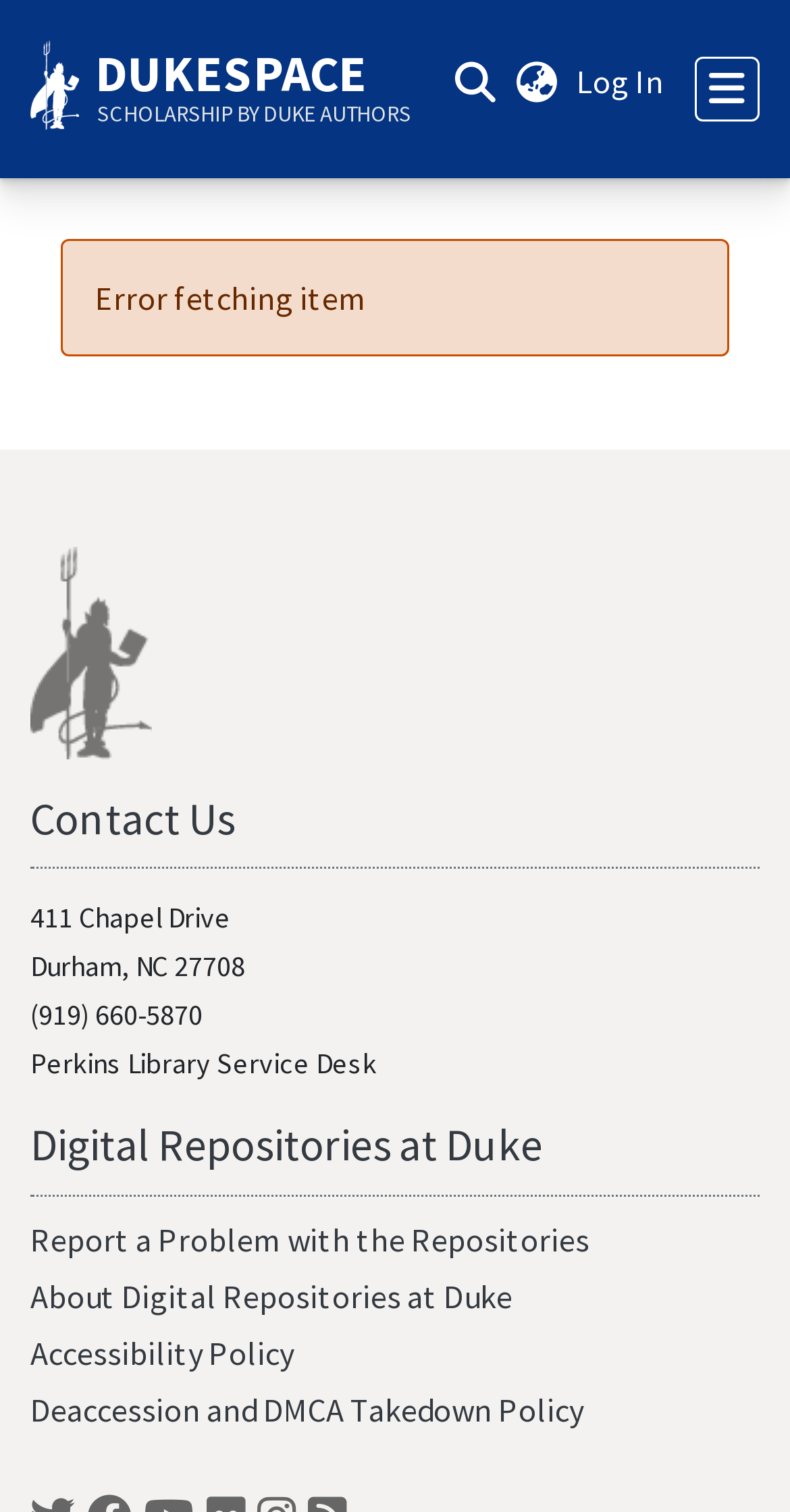Extract the bounding box coordinates for the described element: "aria-label="Facebook" title="Facebook"". The coordinates should be represented as four float numbers between 0 and 1: [left, top, right, bottom].

None